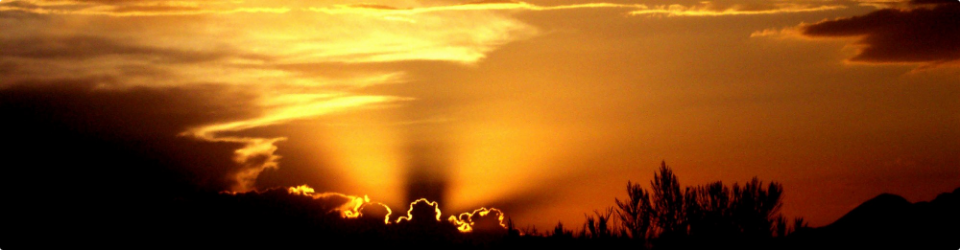Describe all the aspects of the image extensively.

The image captures a stunning sunset, where vibrant shades of orange and gold dominate the sky. The sun's rays radiate outward, creating a dramatic backdrop against the silhouetted landscape below. Dark clouds encase the sun, illuminated with a bright lining, while the horizon is adorned with the outlines of distant mountains. Silhouettes of sparse trees add depth to the scene, enhancing the serene and tranquil atmosphere typical of an evening sunset. This picturesque moment embodies the beauty of nature, transitioning from day to night, inviting reflection and appreciation of the day's end.